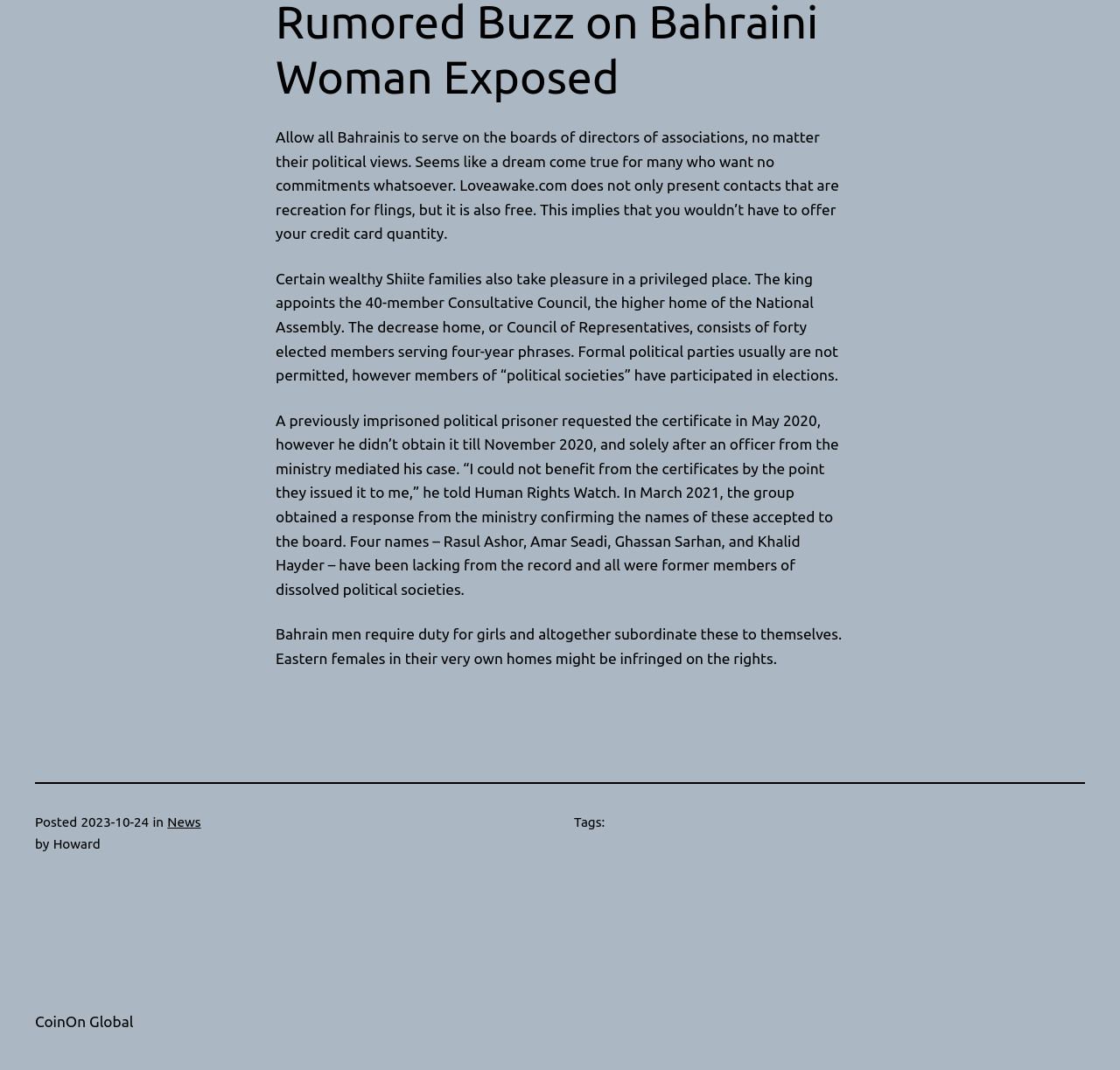Based on the description "CoinOn Global", find the bounding box of the specified UI element.

[0.031, 0.947, 0.119, 0.962]